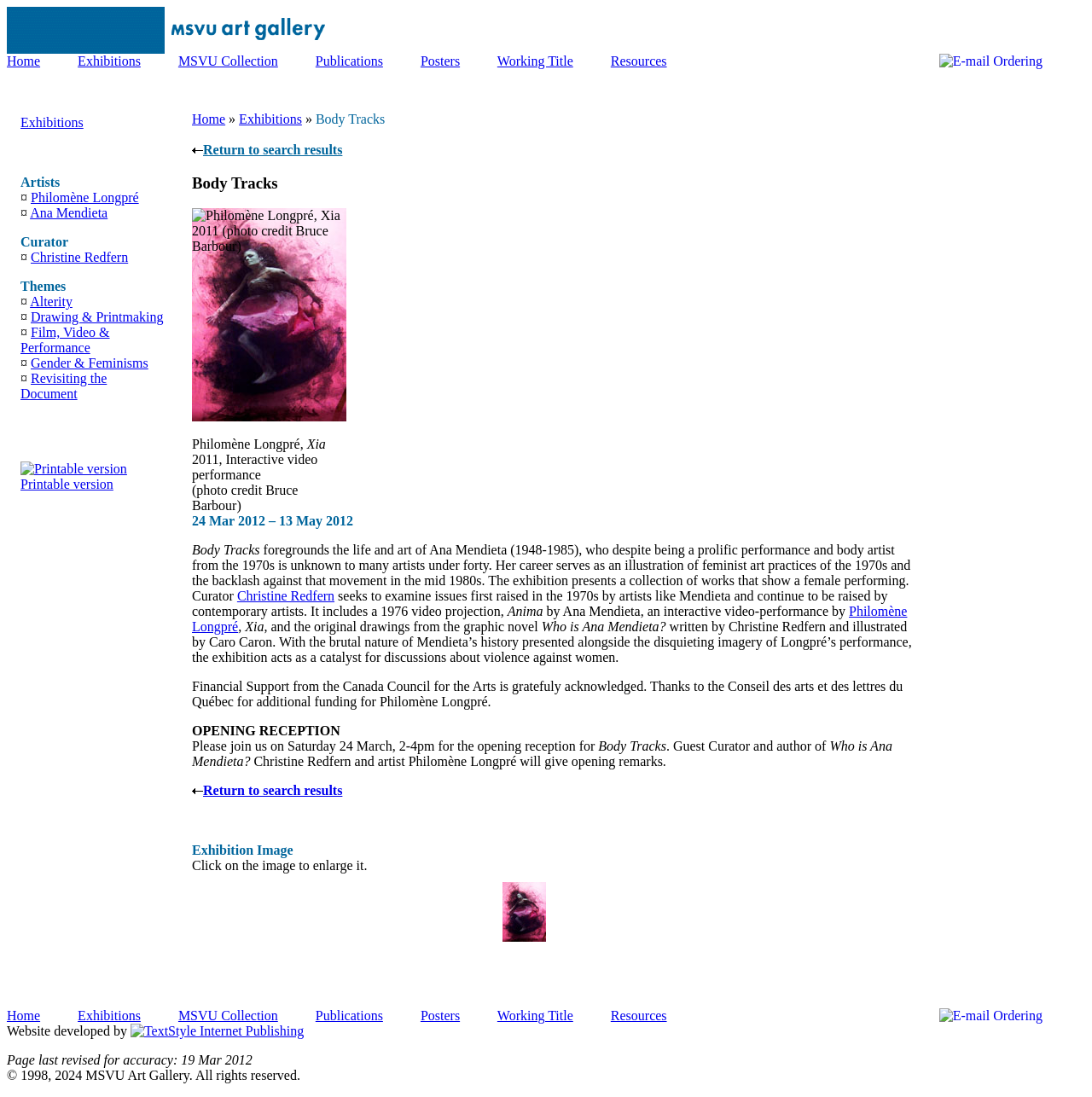Pinpoint the bounding box coordinates of the clickable element to carry out the following instruction: "View the 'Body Tracks' exhibition details."

[0.176, 0.158, 0.844, 0.176]